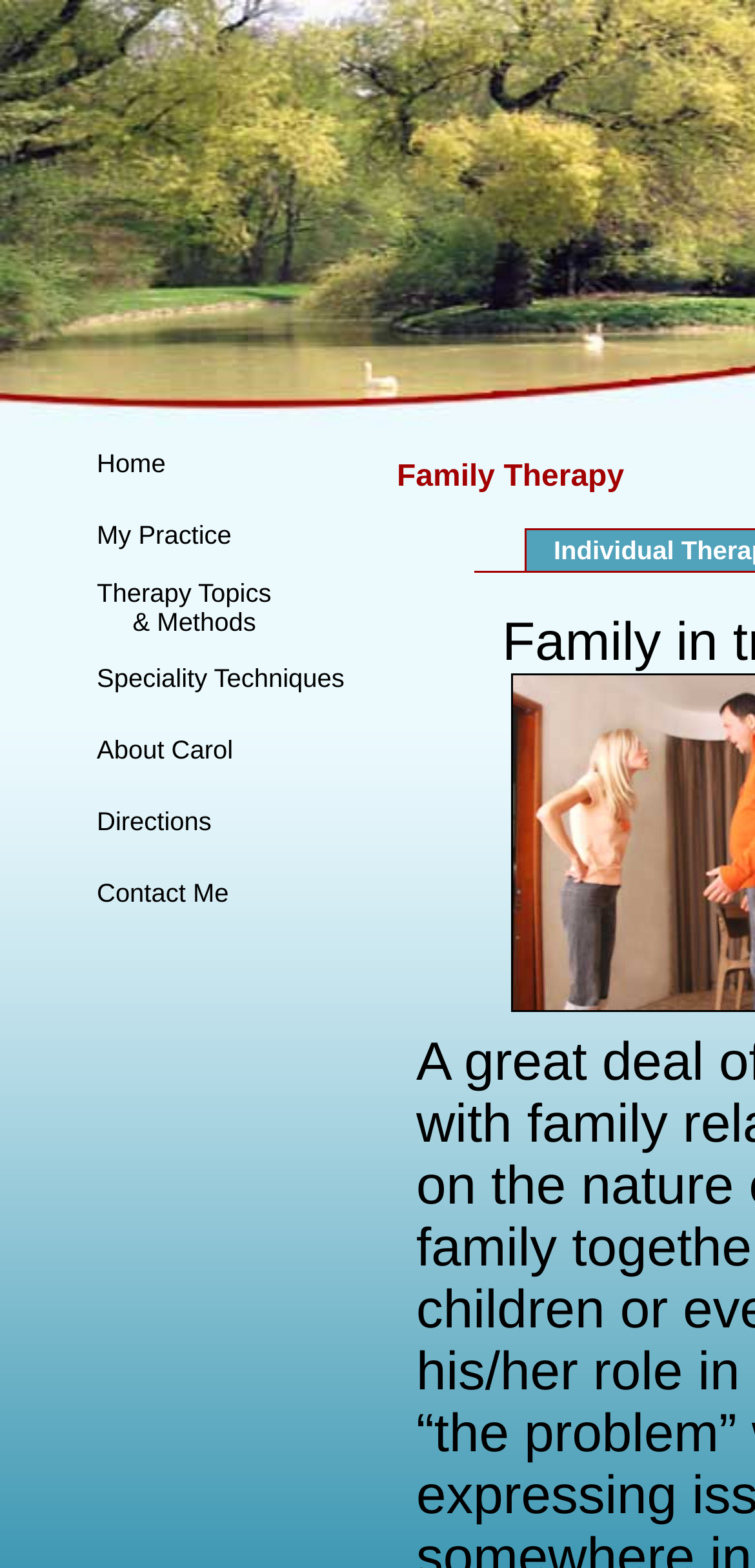Answer the question briefly using a single word or phrase: 
What is the purpose of the table on the webpage?

Navigation